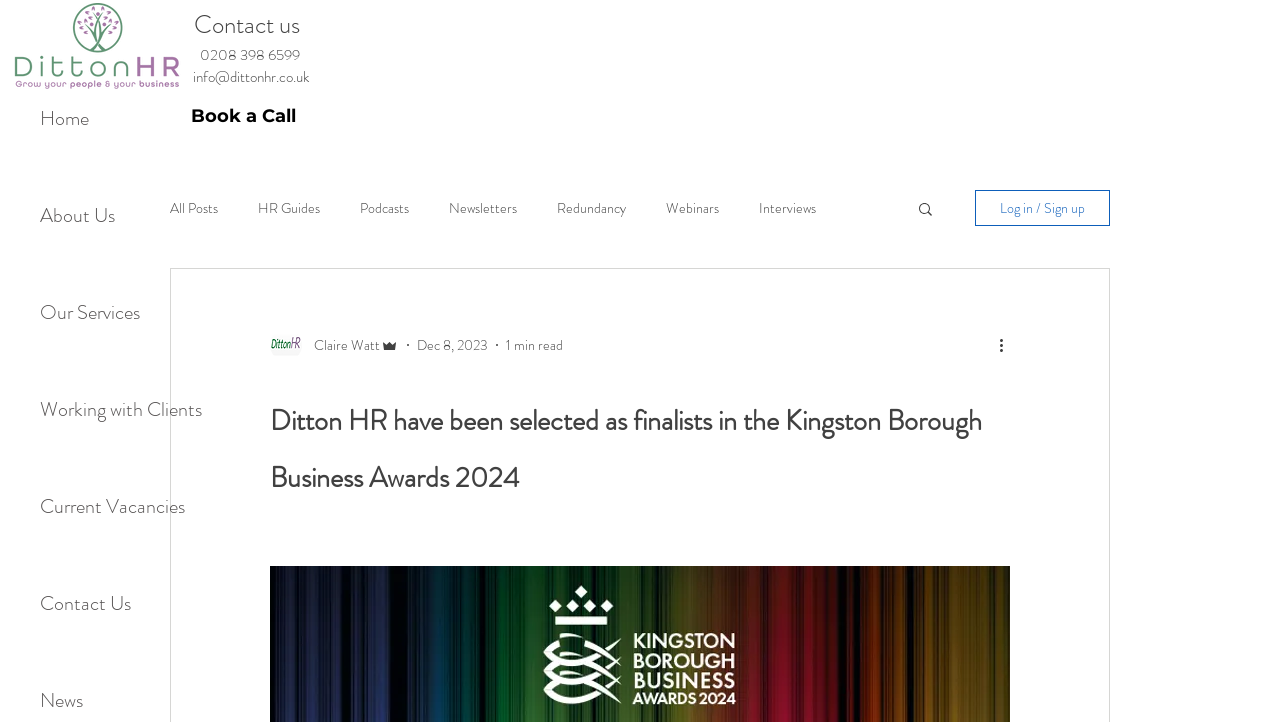What is the date of the latest article?
Answer briefly with a single word or phrase based on the image.

Dec 8, 2023